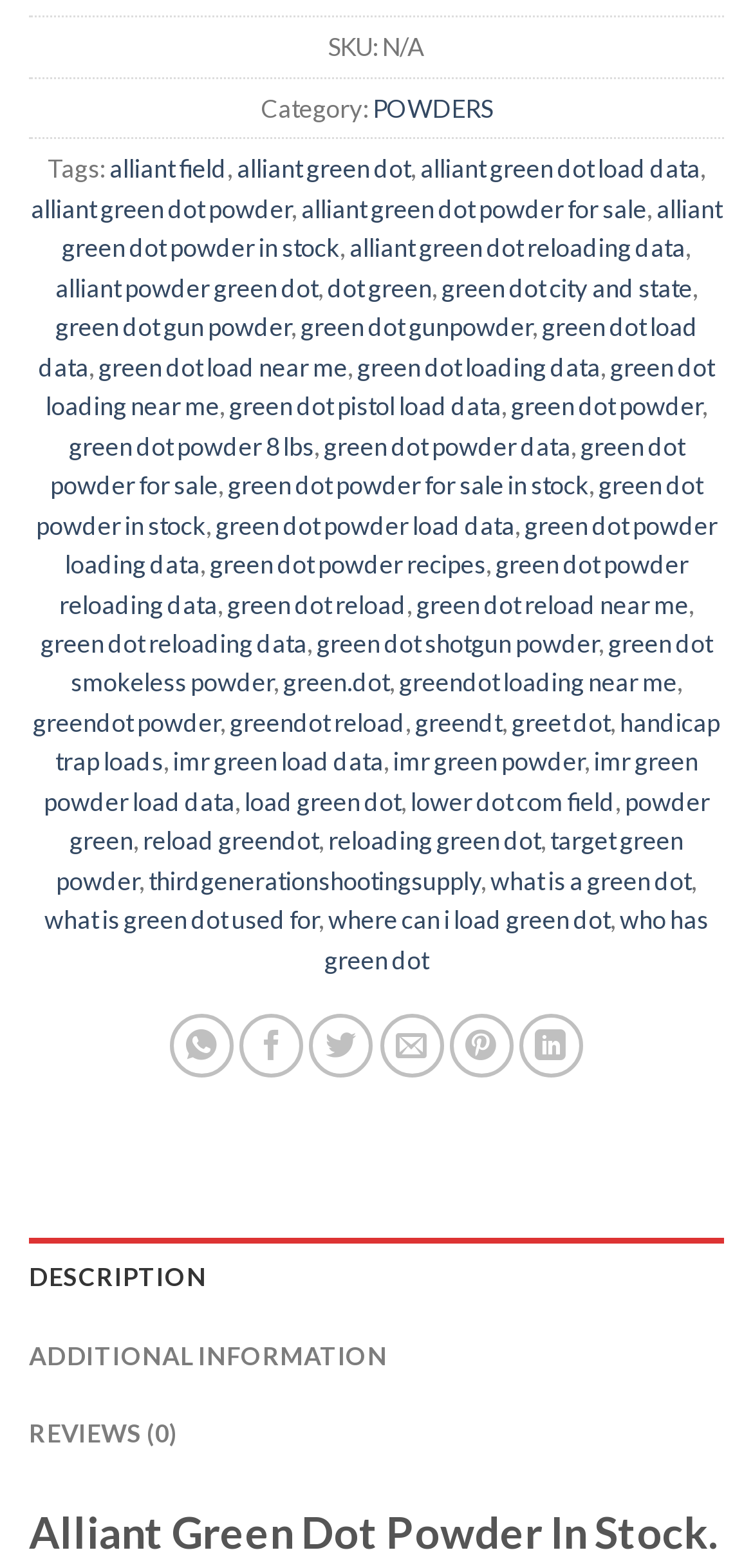Identify the coordinates of the bounding box for the element that must be clicked to accomplish the instruction: "Click on the 'POWDERS' category".

[0.495, 0.059, 0.654, 0.079]